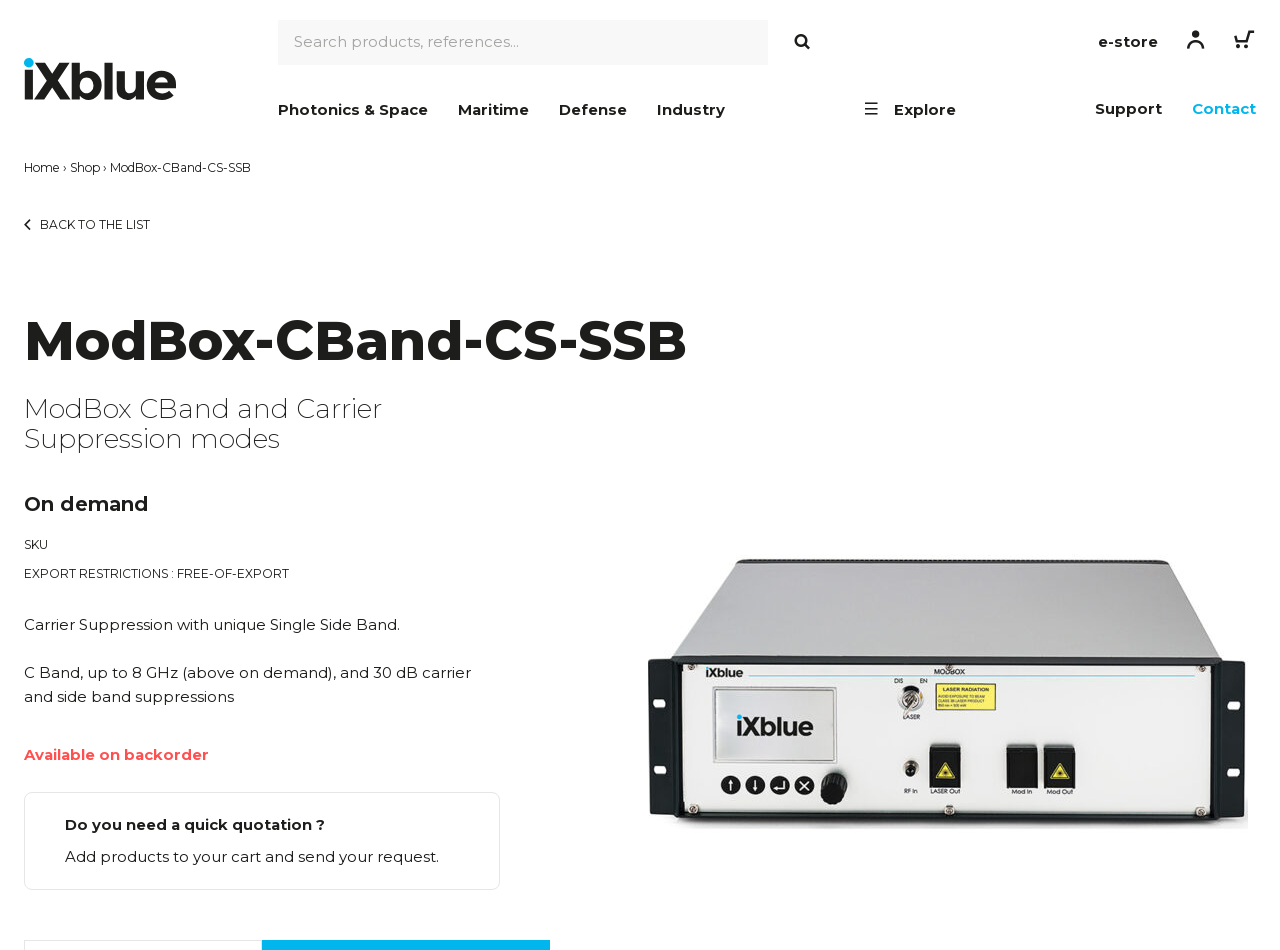Please provide a comprehensive answer to the question below using the information from the image: What is the suppression level of the product?

The suppression level of the product can be found in the product description. The static text element with the text 'C Band, up to 8 GHz (above on demand), and 30 dB carrier and side band suppressions' indicates that the suppression level of the product is 30 dB.